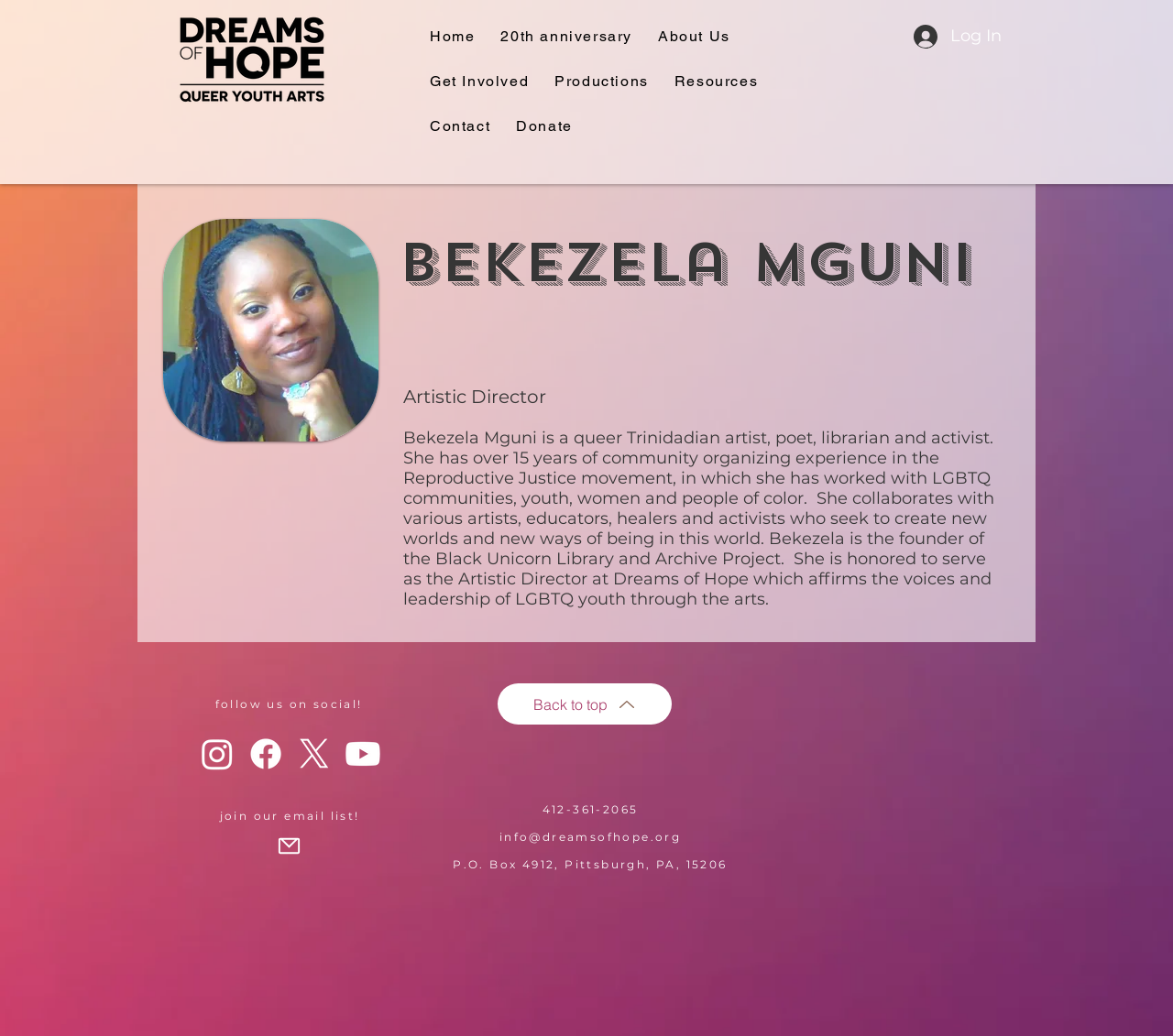Find the bounding box coordinates for the area you need to click to carry out the instruction: "Click the 'Contact' link". The coordinates should be four float numbers between 0 and 1, indicated as [left, top, right, bottom].

[0.359, 0.104, 0.426, 0.141]